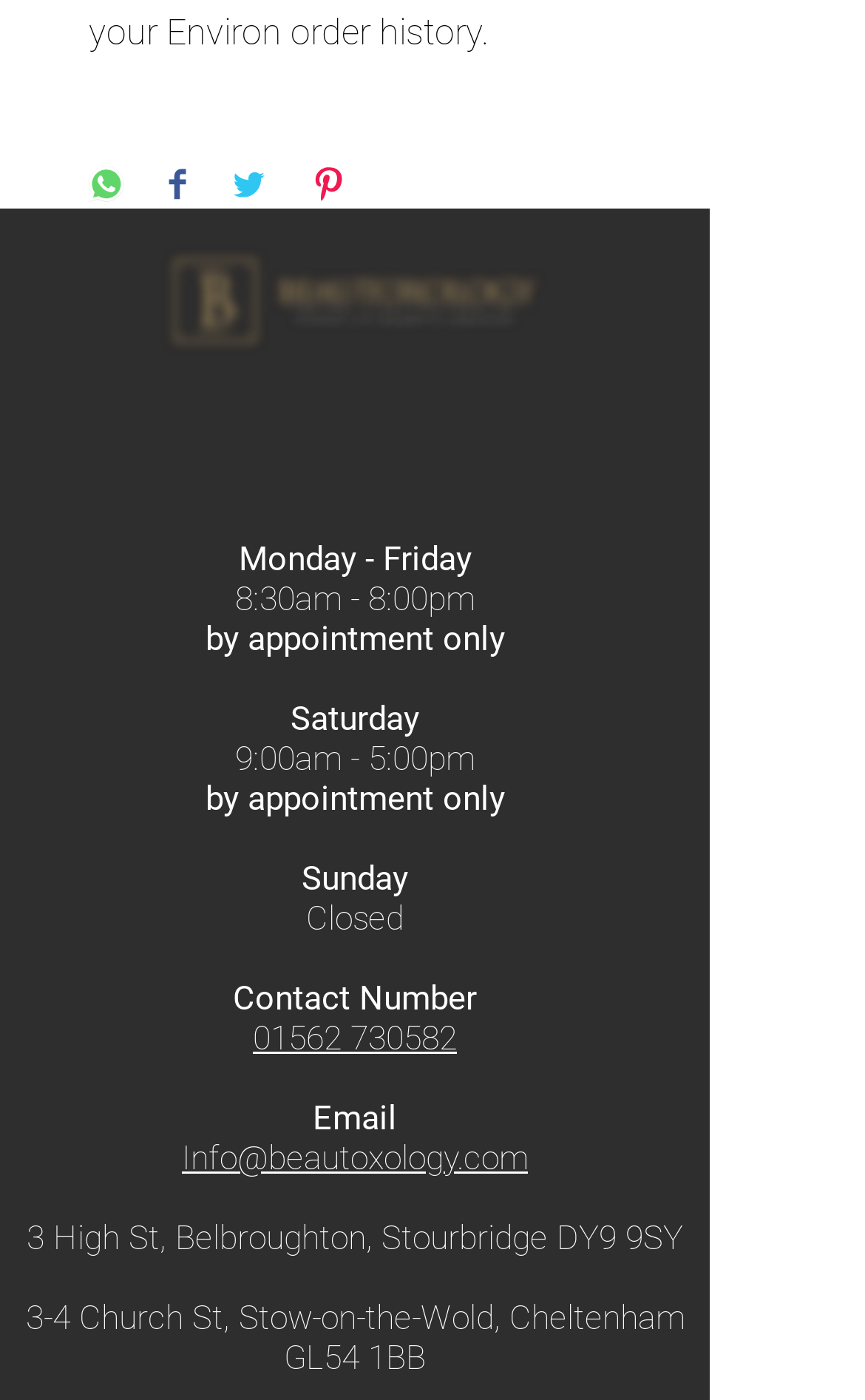Specify the bounding box coordinates of the region I need to click to perform the following instruction: "Send an email". The coordinates must be four float numbers in the range of 0 to 1, i.e., [left, top, right, bottom].

[0.21, 0.814, 0.61, 0.842]